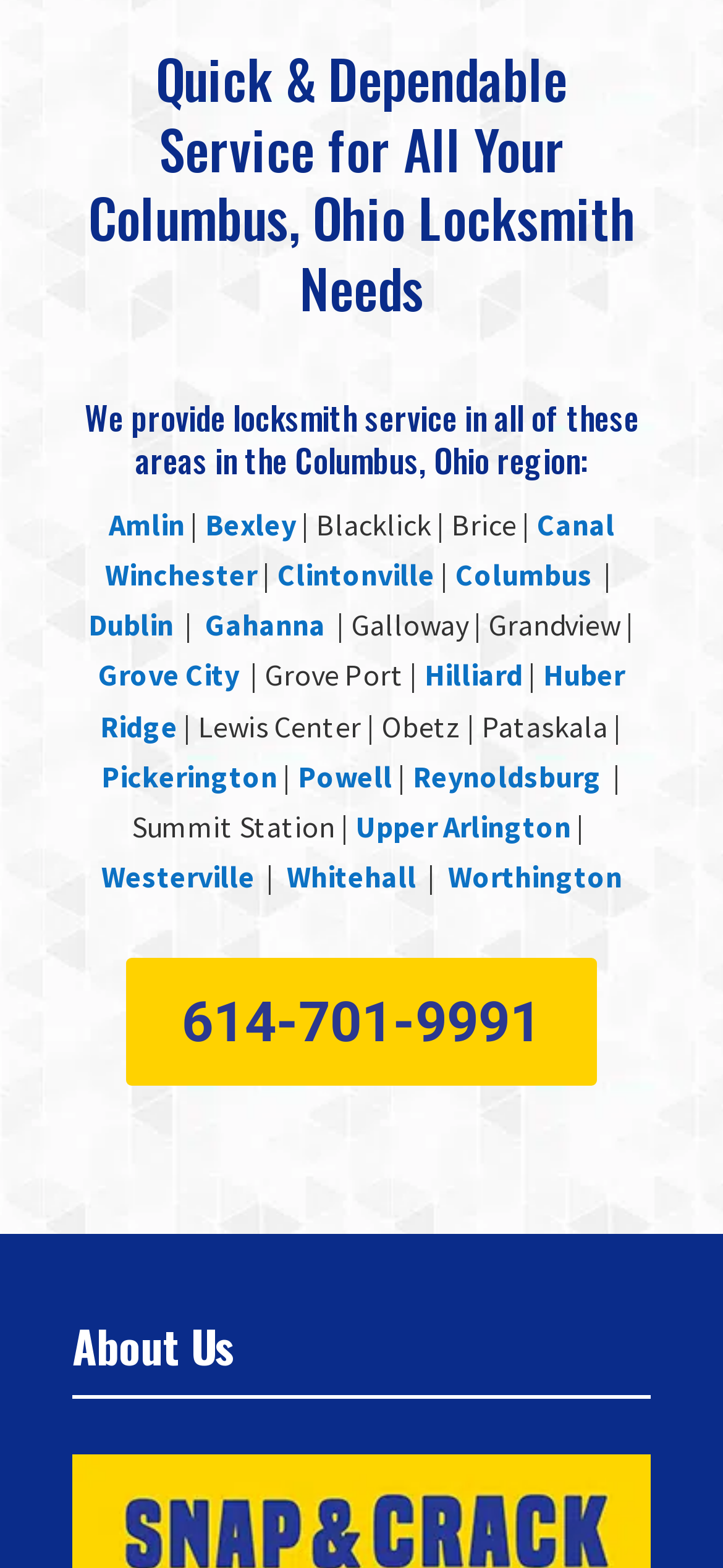Find the bounding box coordinates for the area that should be clicked to accomplish the instruction: "Visit the page about Columbus".

[0.629, 0.355, 0.819, 0.378]